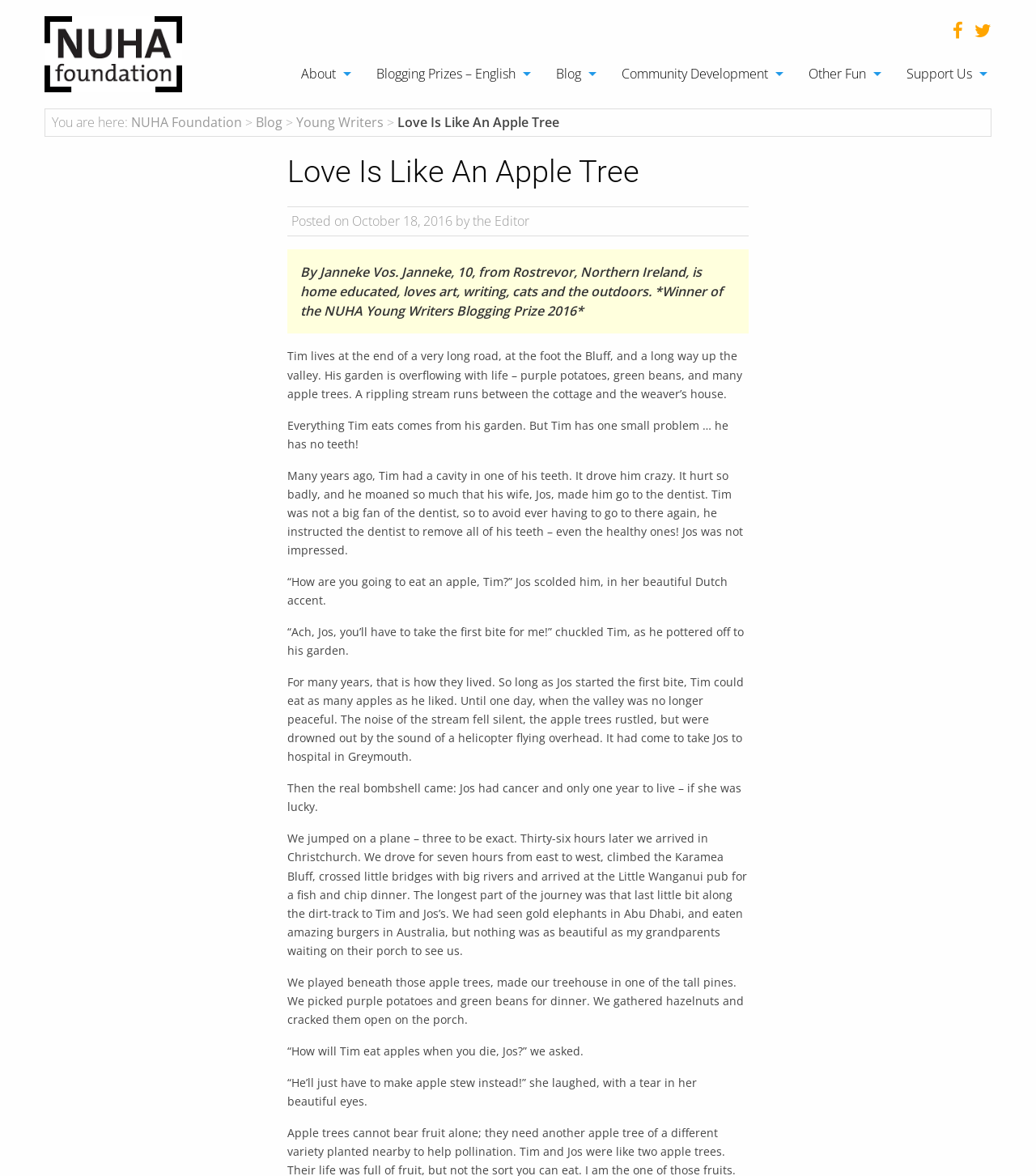Locate the bounding box coordinates of the element you need to click to accomplish the task described by this instruction: "Click on the NUHA Foundation link".

[0.043, 0.037, 0.176, 0.052]